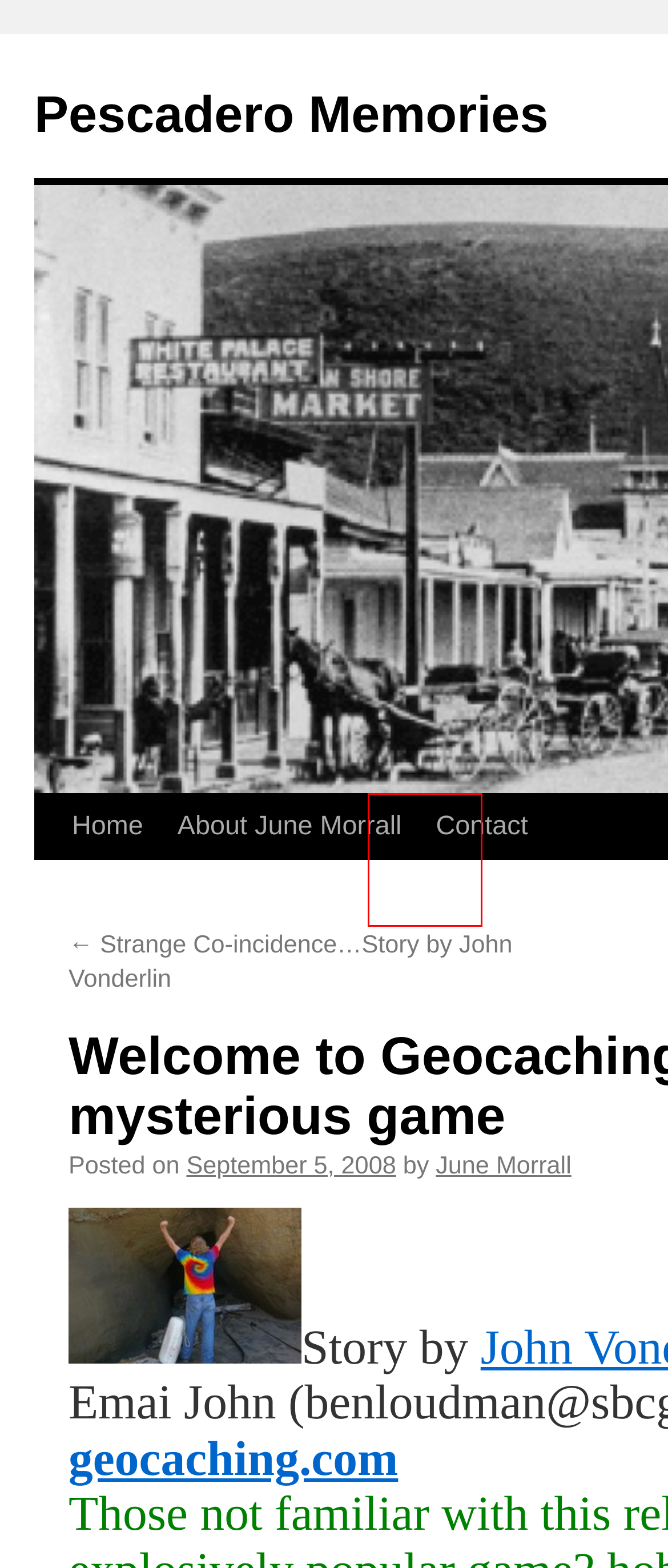Given a webpage screenshot with a UI element marked by a red bounding box, choose the description that best corresponds to the new webpage that will appear after clicking the element. The candidates are:
A. June Morrall | Pescadero Memories
B. Strange Co-incidence…Story by John Vonderlin | Pescadero Memories
C. John Vonderlin | Pescadero Memories
D. About June Morrall | Pescadero Memories
E. Giant Limpets | Pescadero Memories
F. Orril Fluharty | Pescadero Memories
G. Pescadero Memories | Created by June Morrall
H. Contact | Pescadero Memories

H